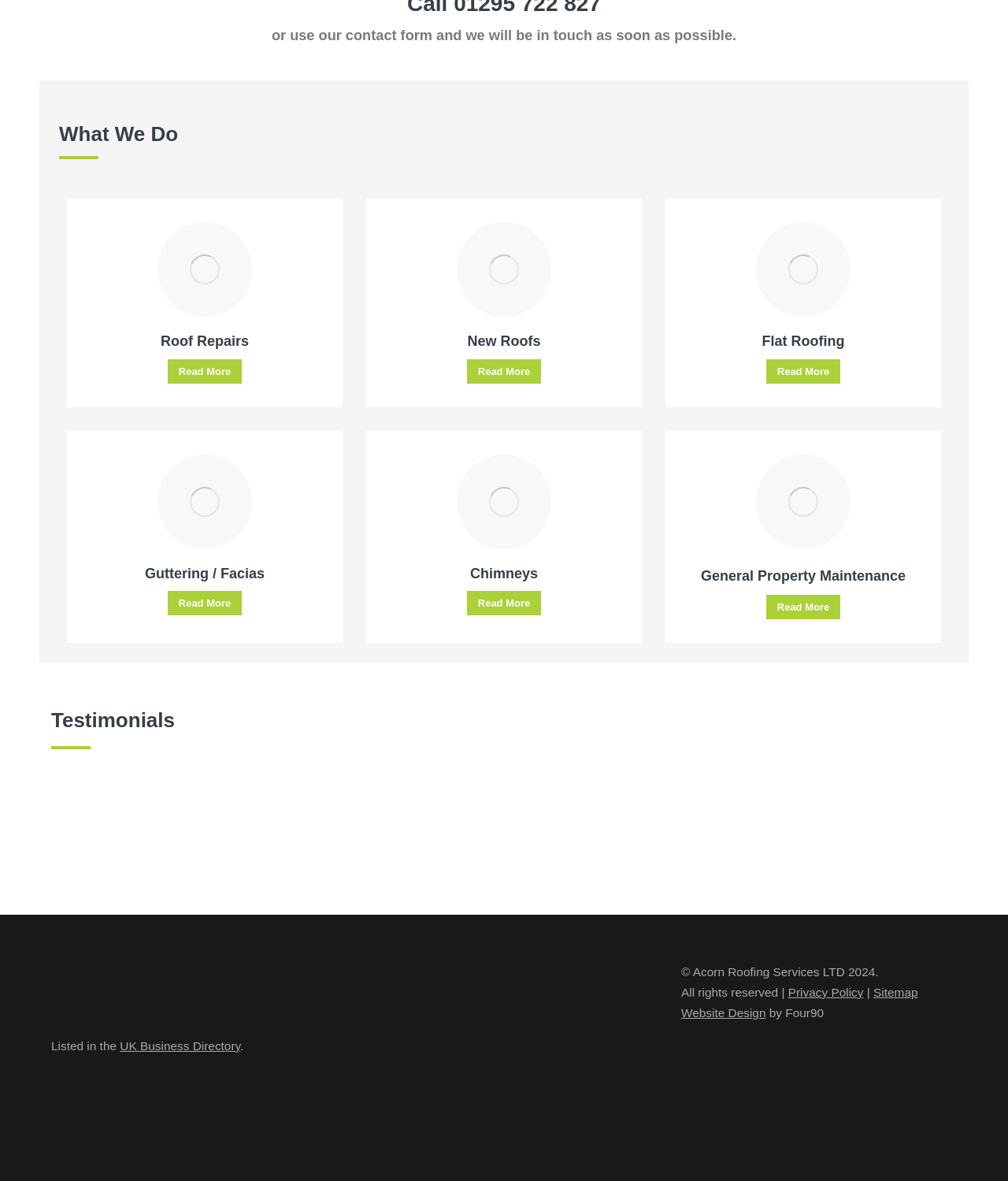Using the provided description aria-label="Image", find the bounding box coordinates for the UI element. Provide the coordinates in (top-left x, top-left y, bottom-right x, bottom-right y) format, ensuring all values are between 0 and 1.

[0.156, 0.188, 0.25, 0.268]